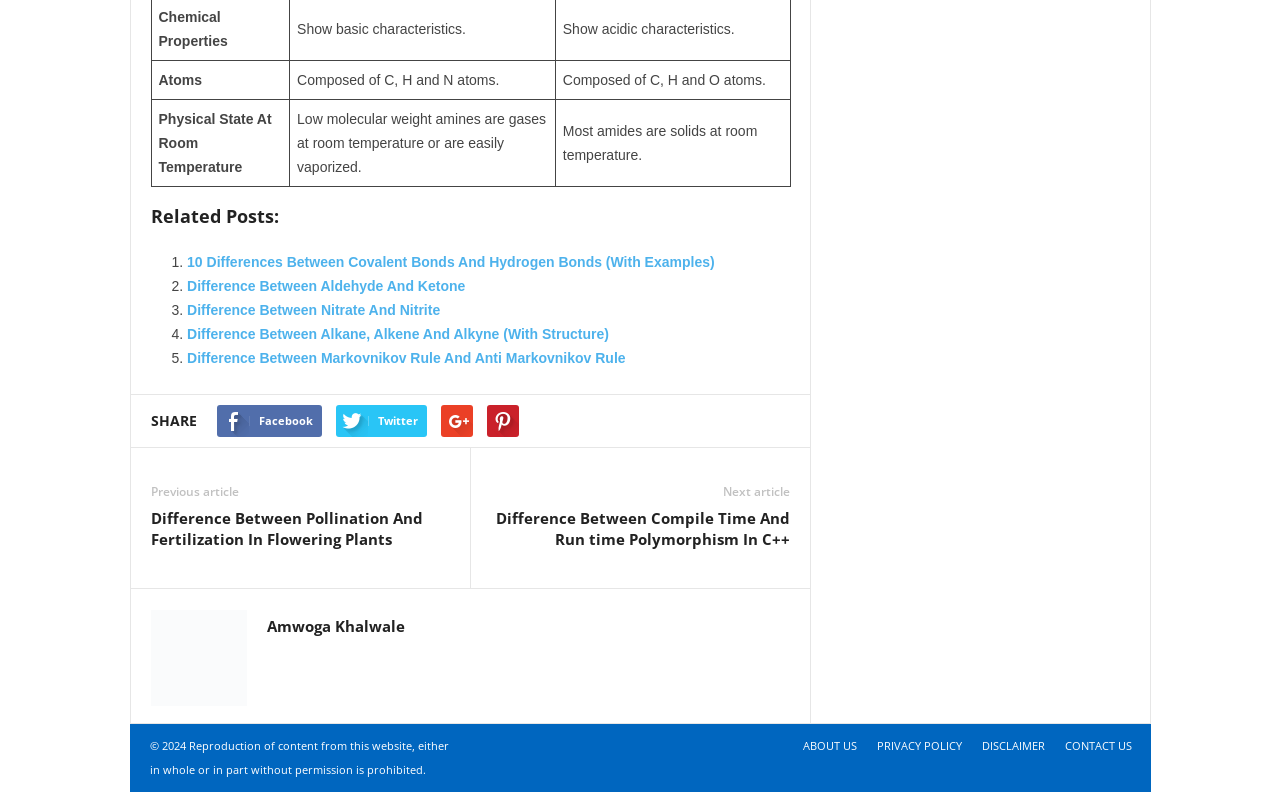Who is the author of the webpage?
Look at the screenshot and respond with a single word or phrase.

Amwoga Khalwale